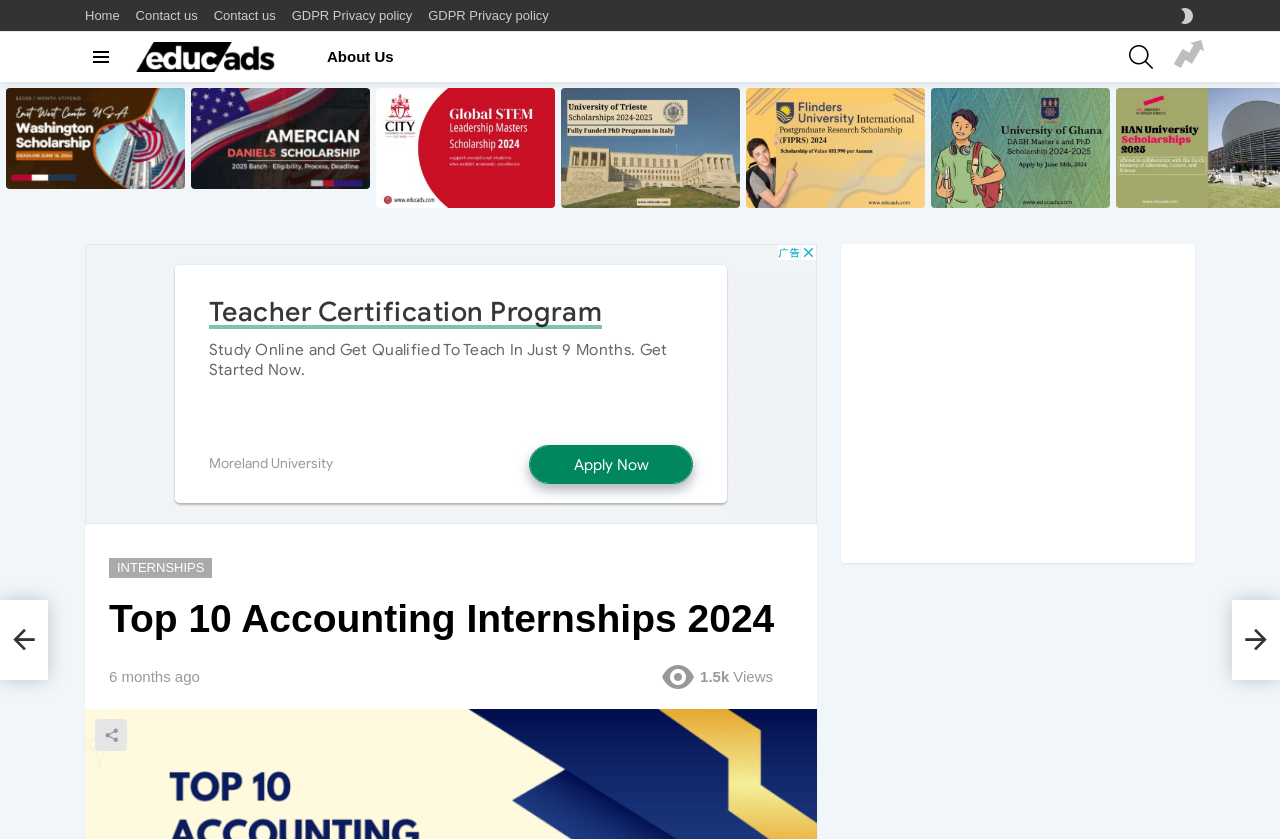Answer the question using only one word or a concise phrase: What is the name of the first listed internship opportunity?

East-West Center Washington Young Professionals Scholarship 2024